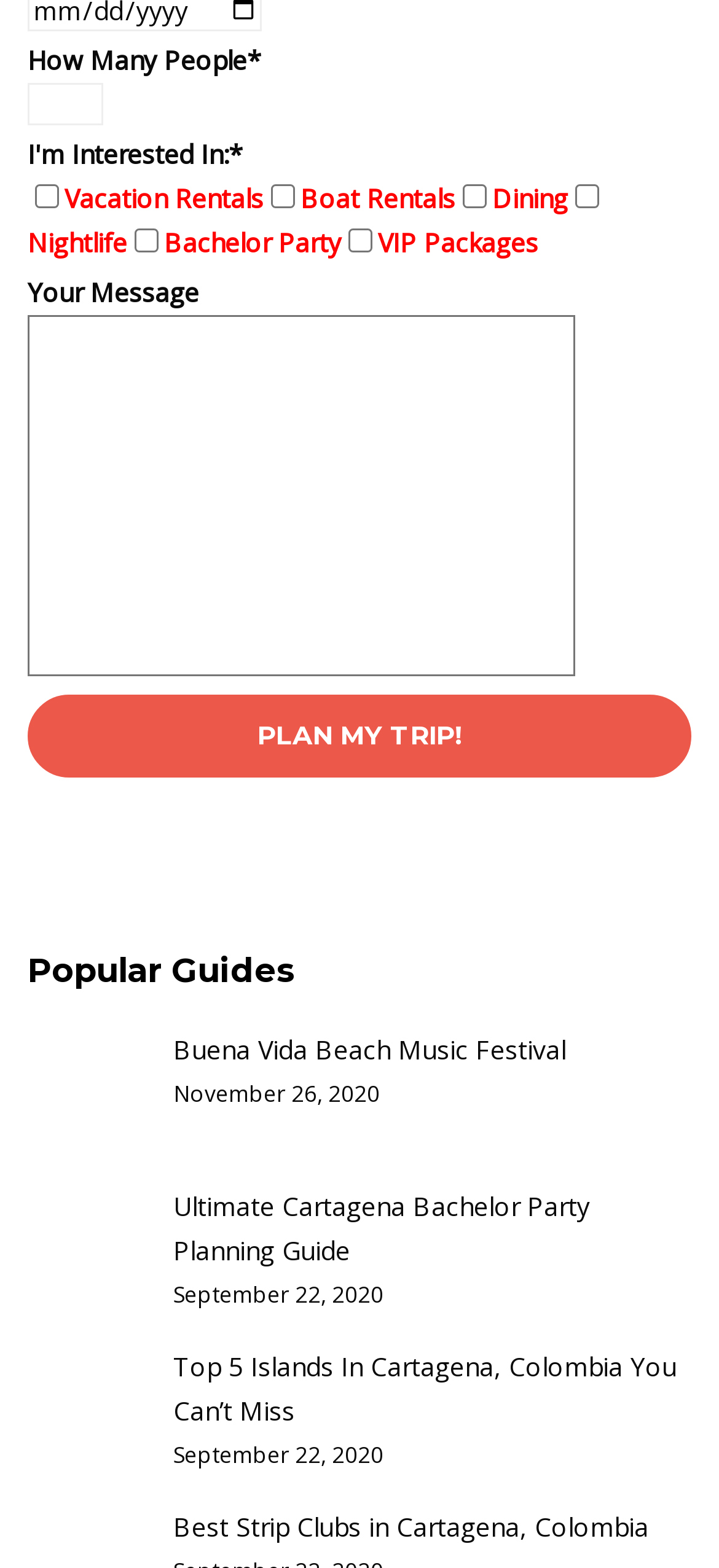Please identify the bounding box coordinates of the element's region that I should click in order to complete the following instruction: "Click the Toggle Navigation button". The bounding box coordinates consist of four float numbers between 0 and 1, i.e., [left, top, right, bottom].

None